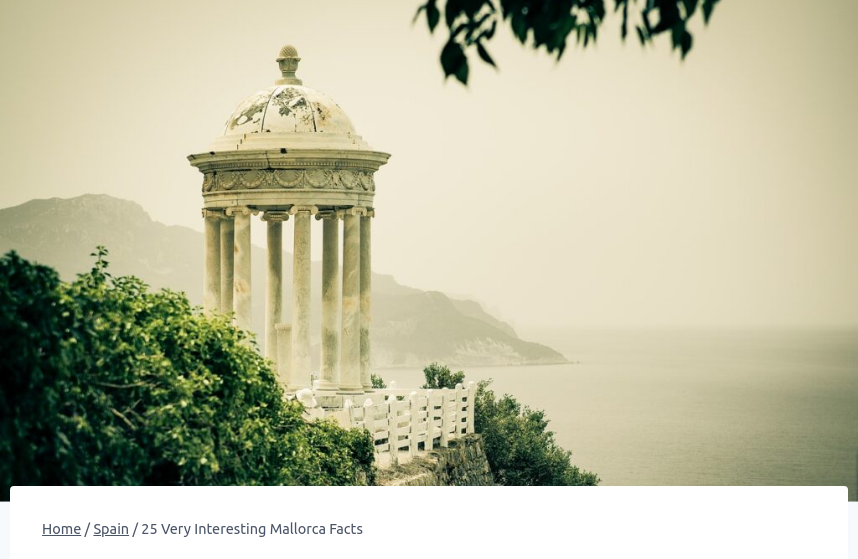Detail every visible element in the image extensively.

This captivating image features a classical pavilion perched on a cliff overlooking the serene waters of Mallorca. The pavilion, with its ornate dome and columns, reflects traditional architectural styles and offers a stunning view of the surrounding landscape, characterized by distant mountains and a tranquil sea. Soft, misty tones enhance the peaceful ambiance, inviting viewers to imagine the rich history and natural beauty of Mallorca. Positioned near the lower part of the image, there is a white stone railing that leads to the pavilion, adding a touch of elegance and framing the breathtaking scenery. This visual serves as an enticing introduction to the article titled "25 Very Interesting Mallorca Facts," which promises to delve into the island's fascinating heritage and attractions.